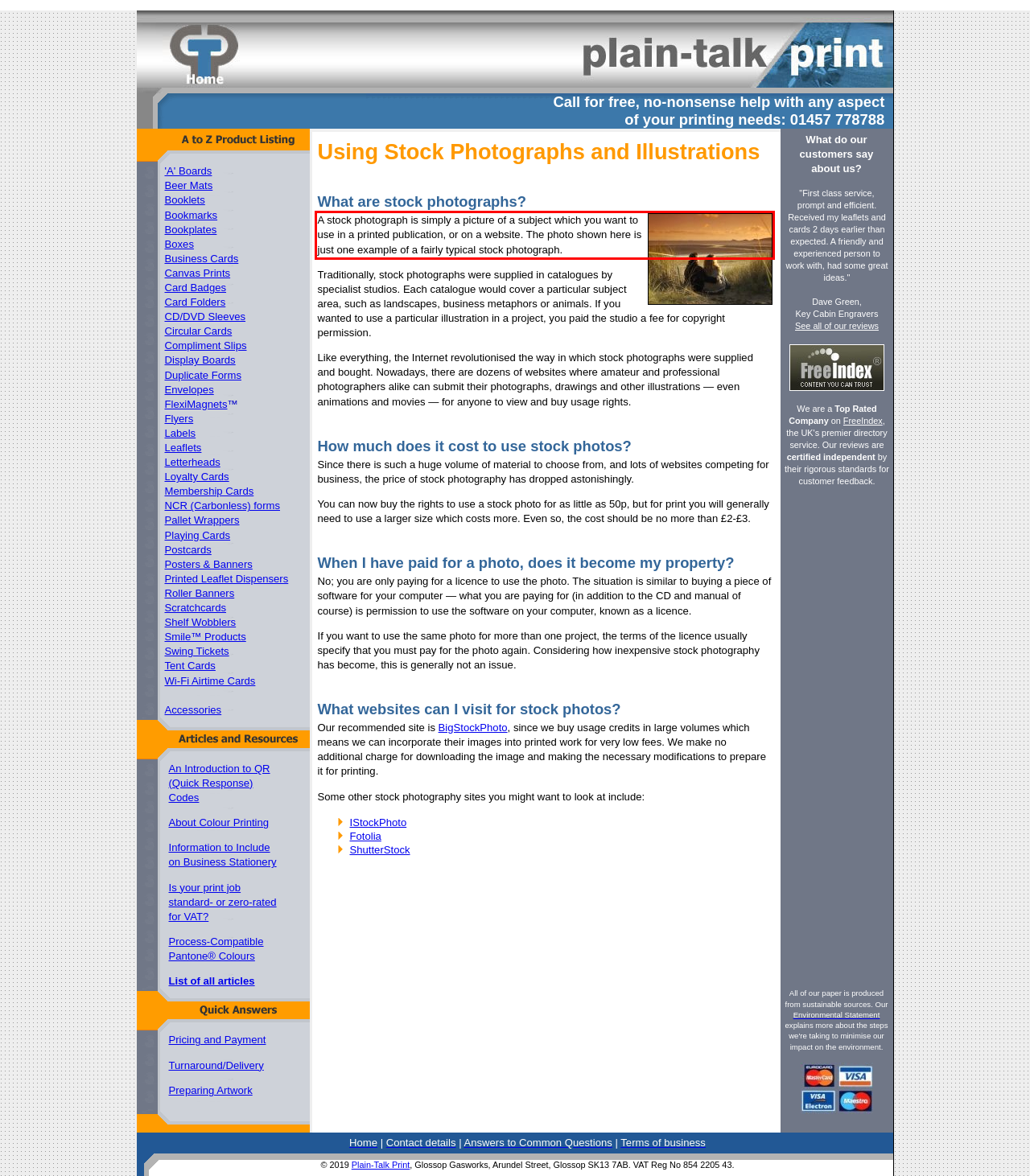Given a screenshot of a webpage with a red bounding box, extract the text content from the UI element inside the red bounding box.

A stock photograph is simply a picture of a subject which you want to use in a printed publication, or on a website. The photo shown here is just one example of a fairly typical stock photograph.